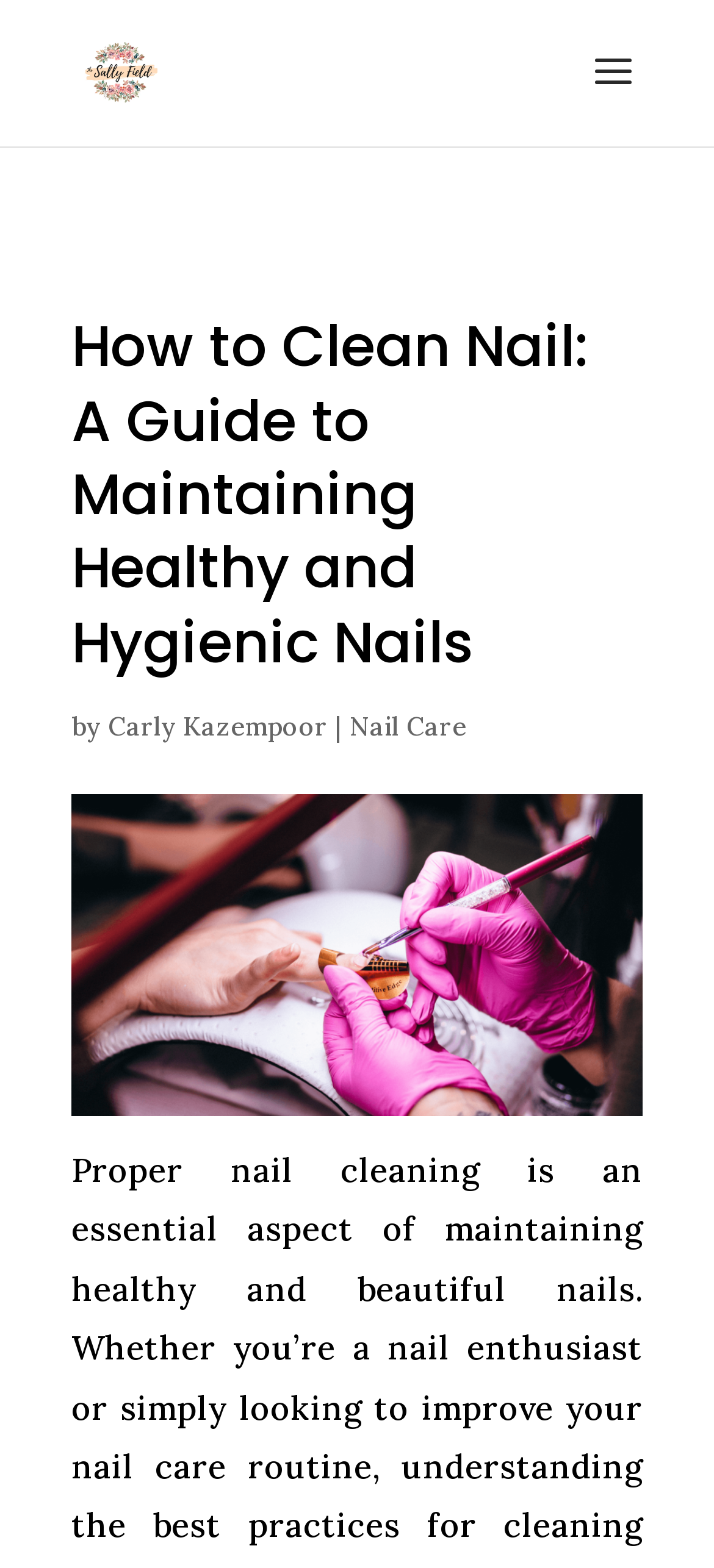Who is the author of the article?
Please craft a detailed and exhaustive response to the question.

I can determine the author of the article by looking at the link 'Carly Kazempoor' which is present next to the text 'by', indicating that Carly Kazempoor is the author of the article.